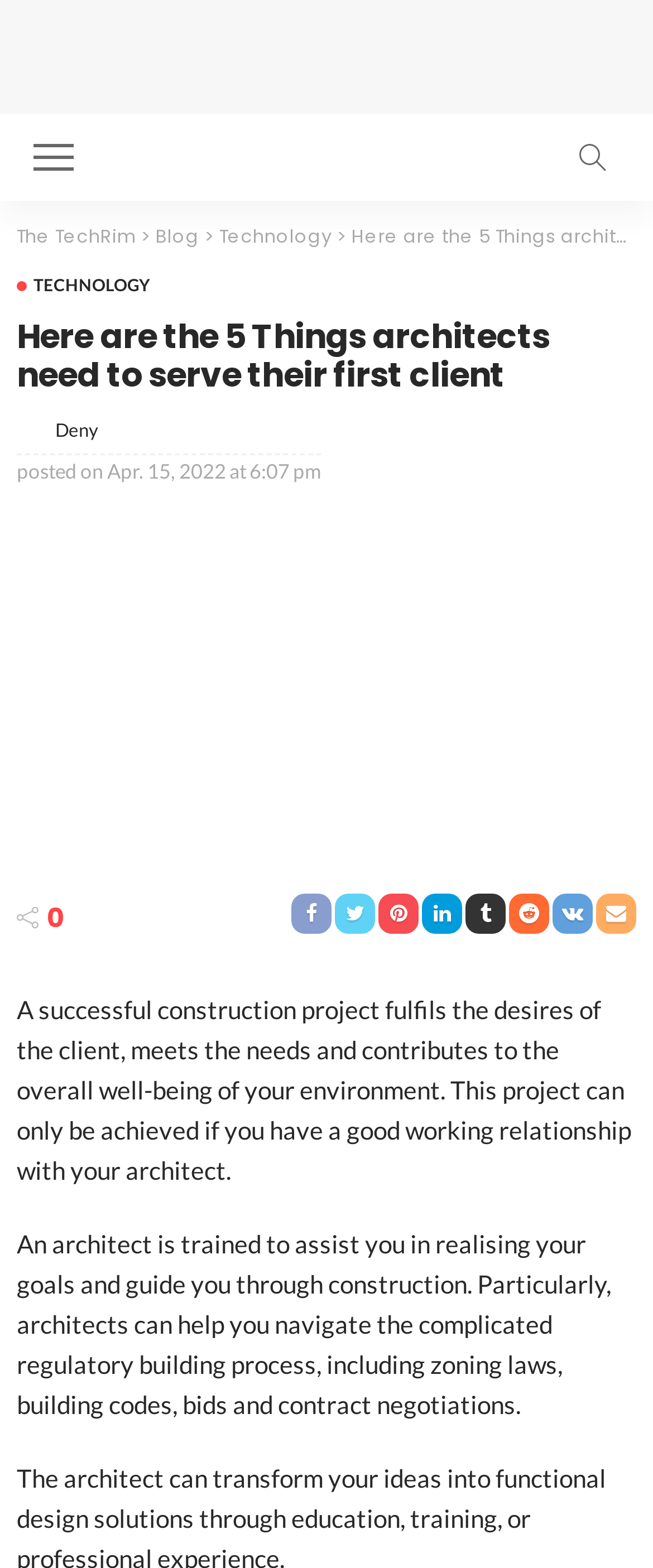Please determine the bounding box of the UI element that matches this description: Skip to content. The coordinates should be given as (top-left x, top-left y, bottom-right x, bottom-right y), with all values between 0 and 1.

None